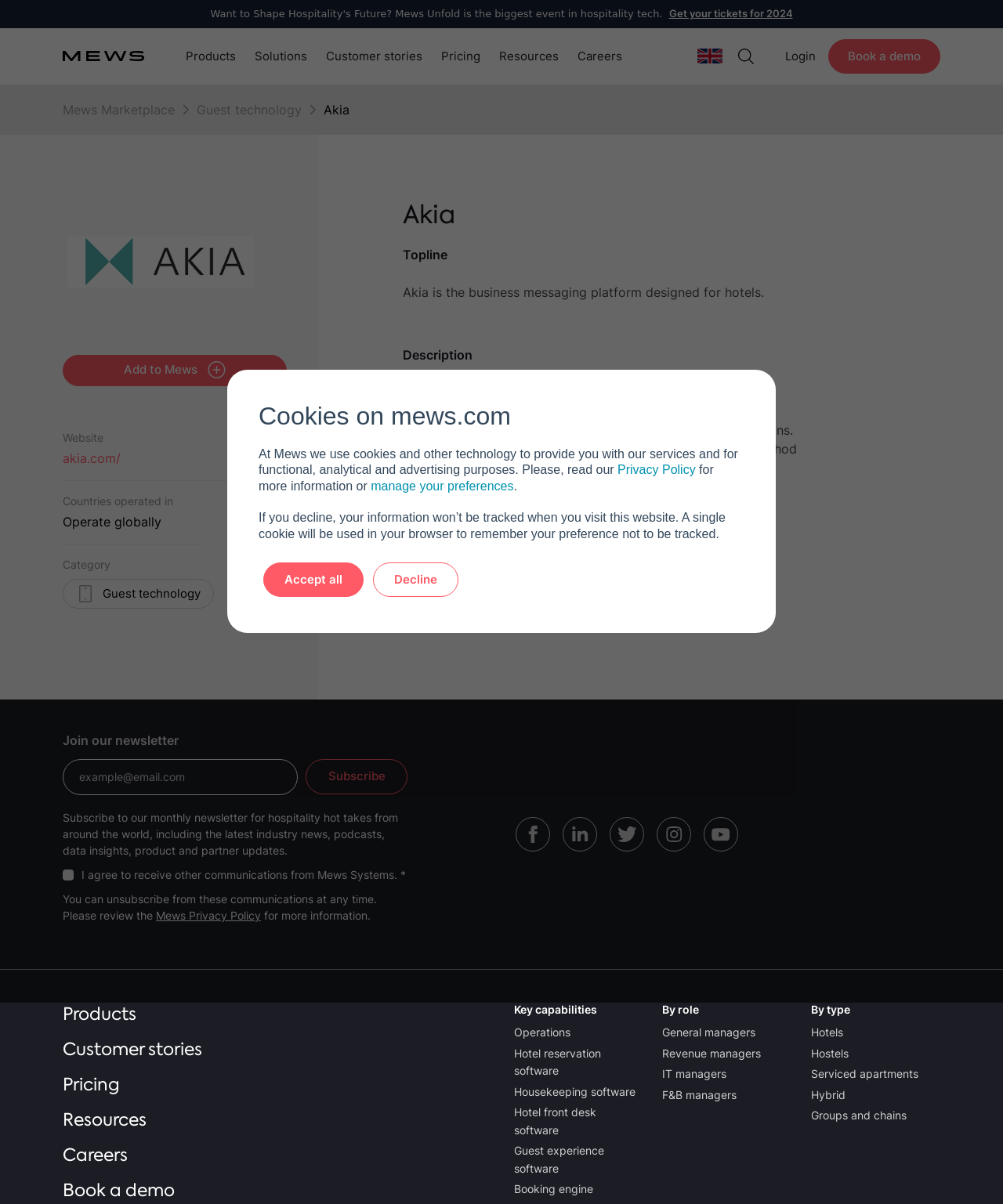Answer the question briefly using a single word or phrase: 
What is the category of Akia?

Guest technology